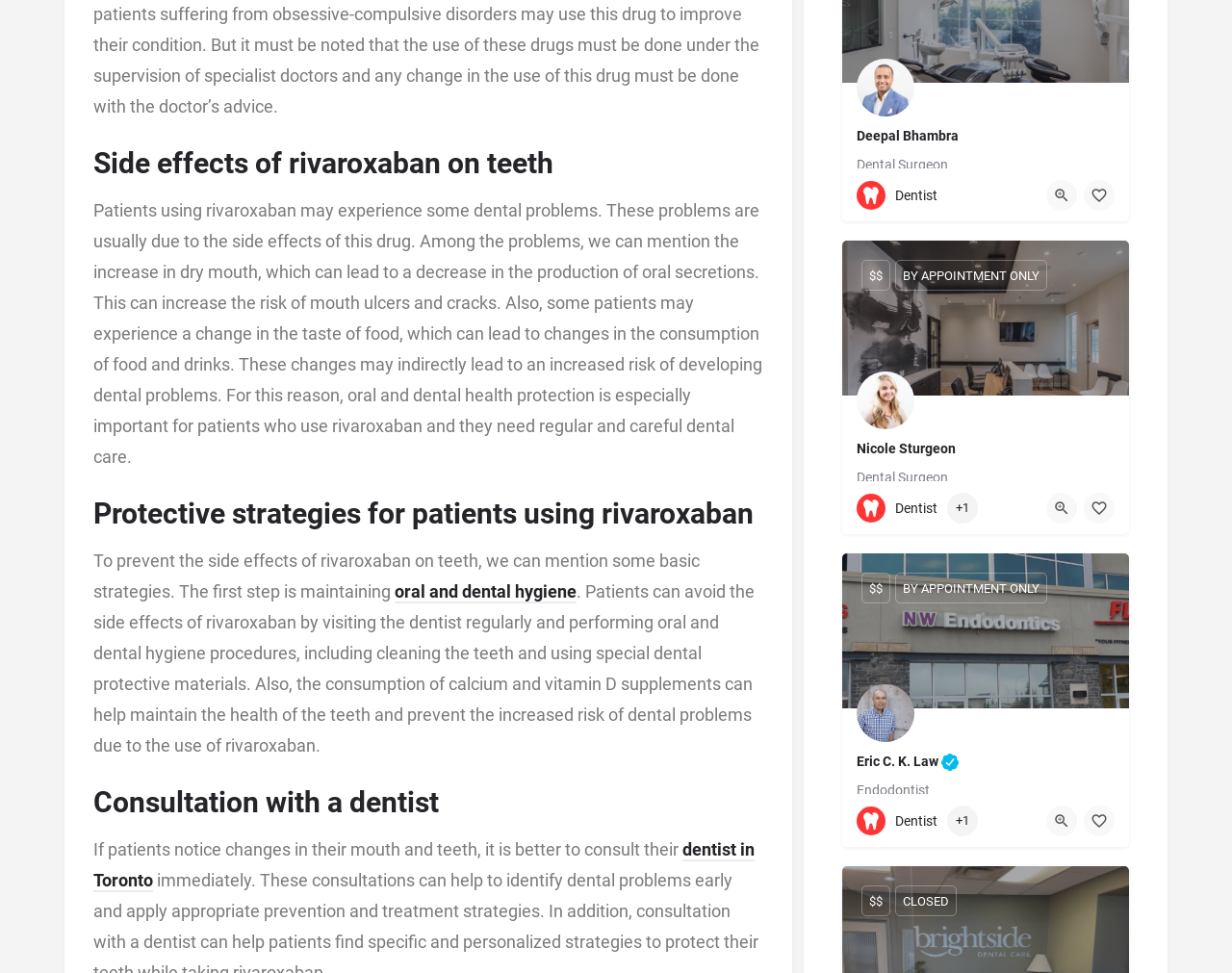Who is the dental surgeon mentioned on the webpage?
Deliver a detailed and extensive answer to the question.

The webpage mentions Deepal Bhambra as a dental surgeon, along with other dental professionals, including Nicole Sturgeon and Eric C. K. Law.